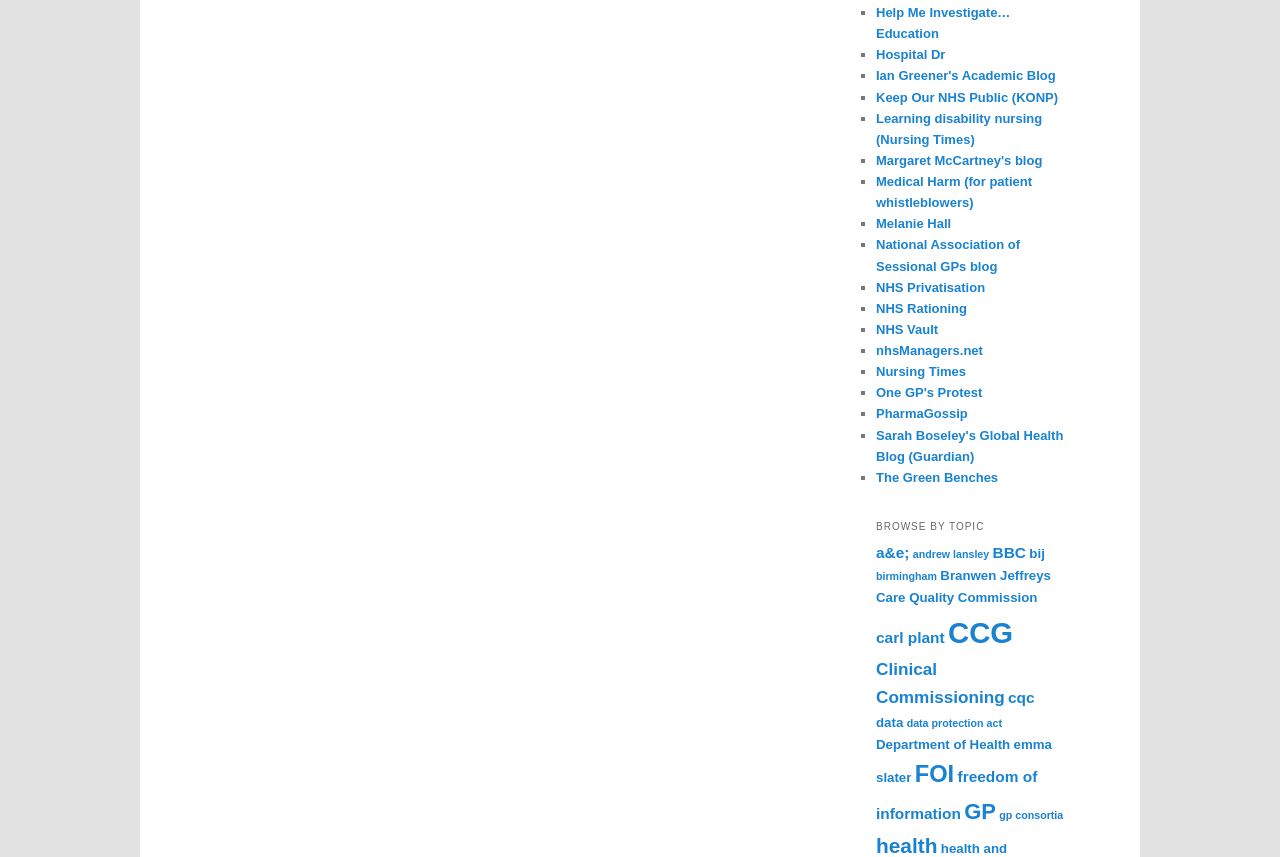Answer the following in one word or a short phrase: 
How many links are under the 'a&e;' topic?

4 items